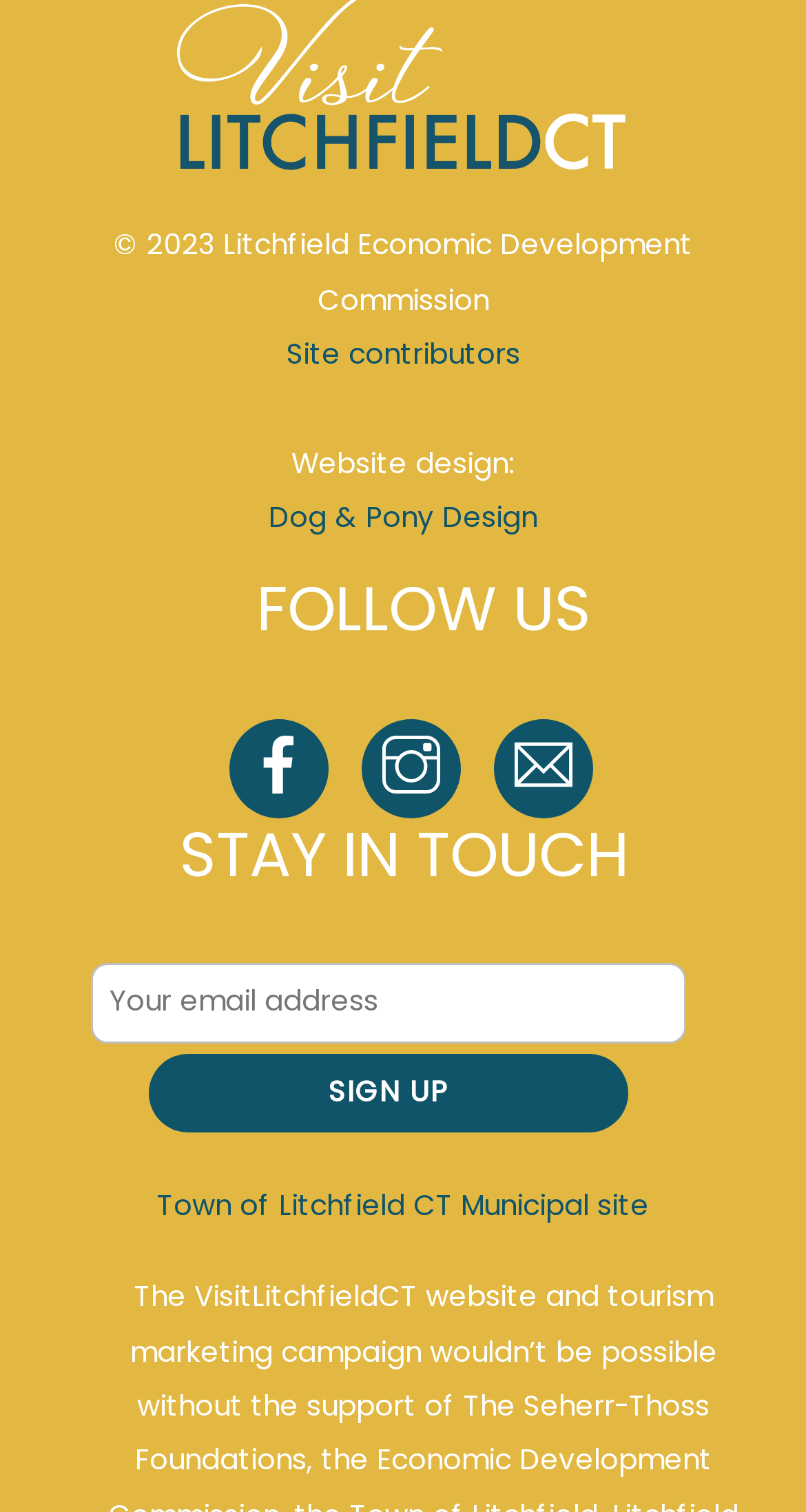Respond to the question below with a concise word or phrase:
Who designed the website?

Dog & Pony Design